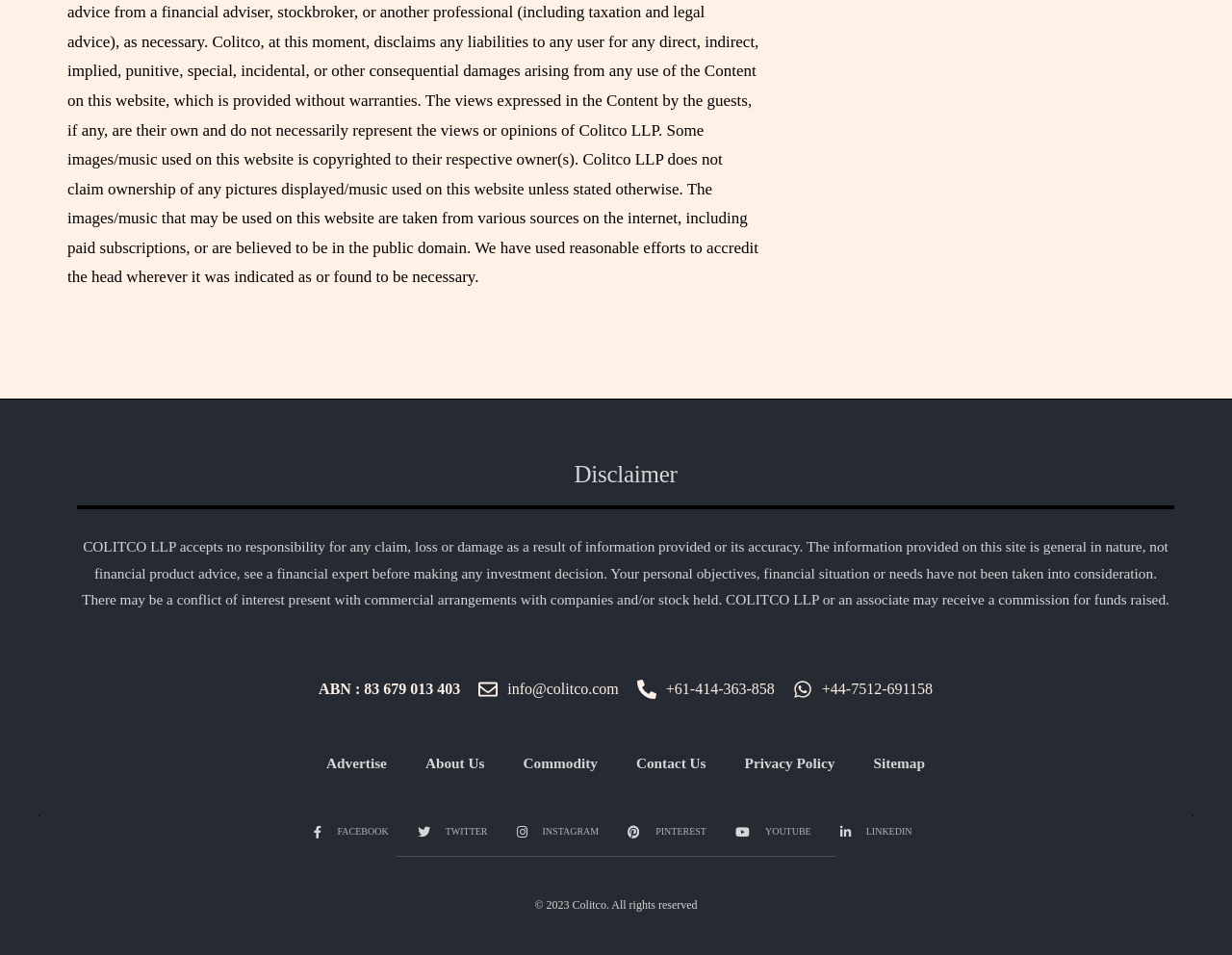Locate the bounding box coordinates of the element that should be clicked to fulfill the instruction: "Visit Facebook".

[0.246, 0.855, 0.329, 0.888]